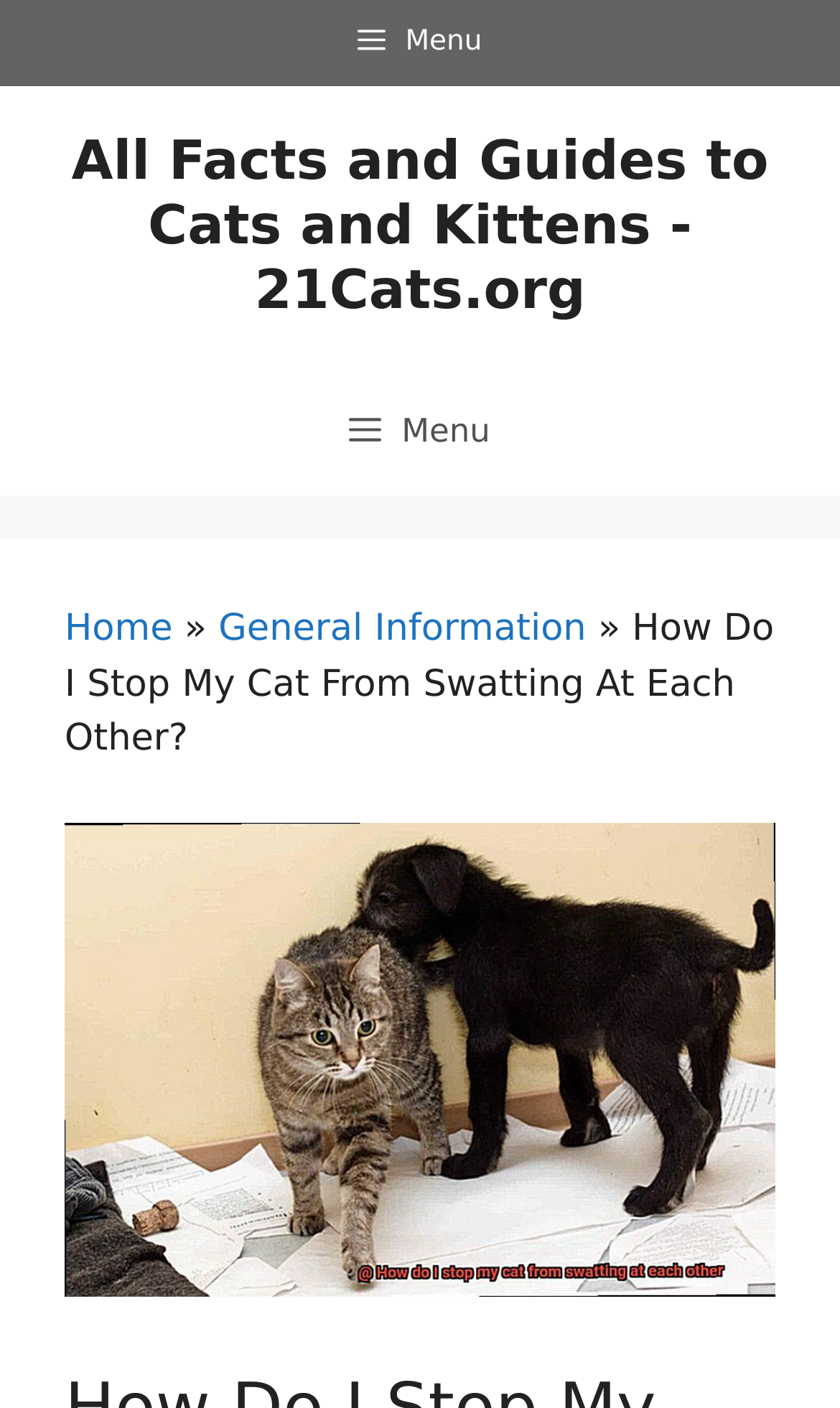Is the menu button expanded?
Respond to the question with a single word or phrase according to the image.

No